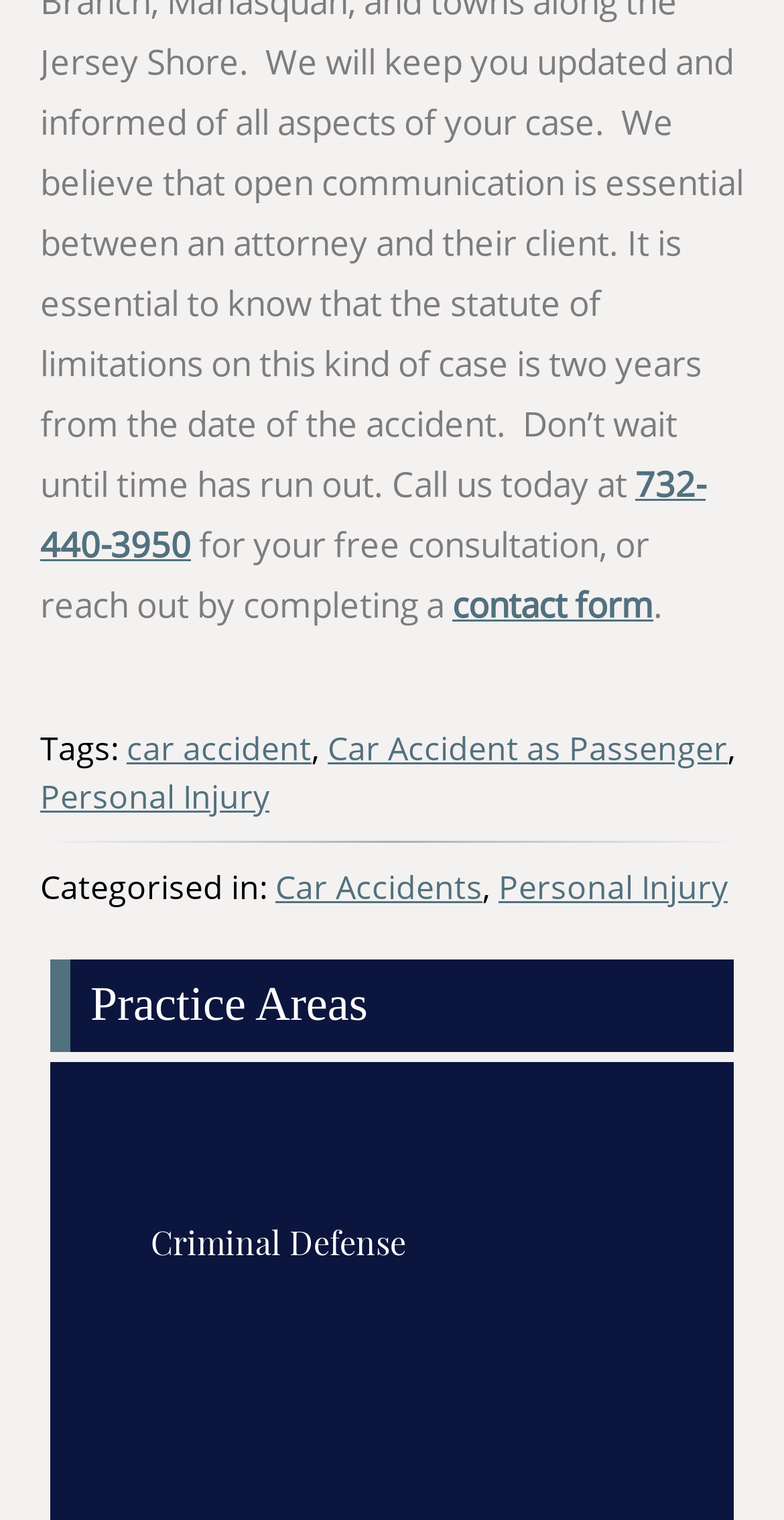Please respond in a single word or phrase: 
What other practice area does the law firm have?

Criminal Defense